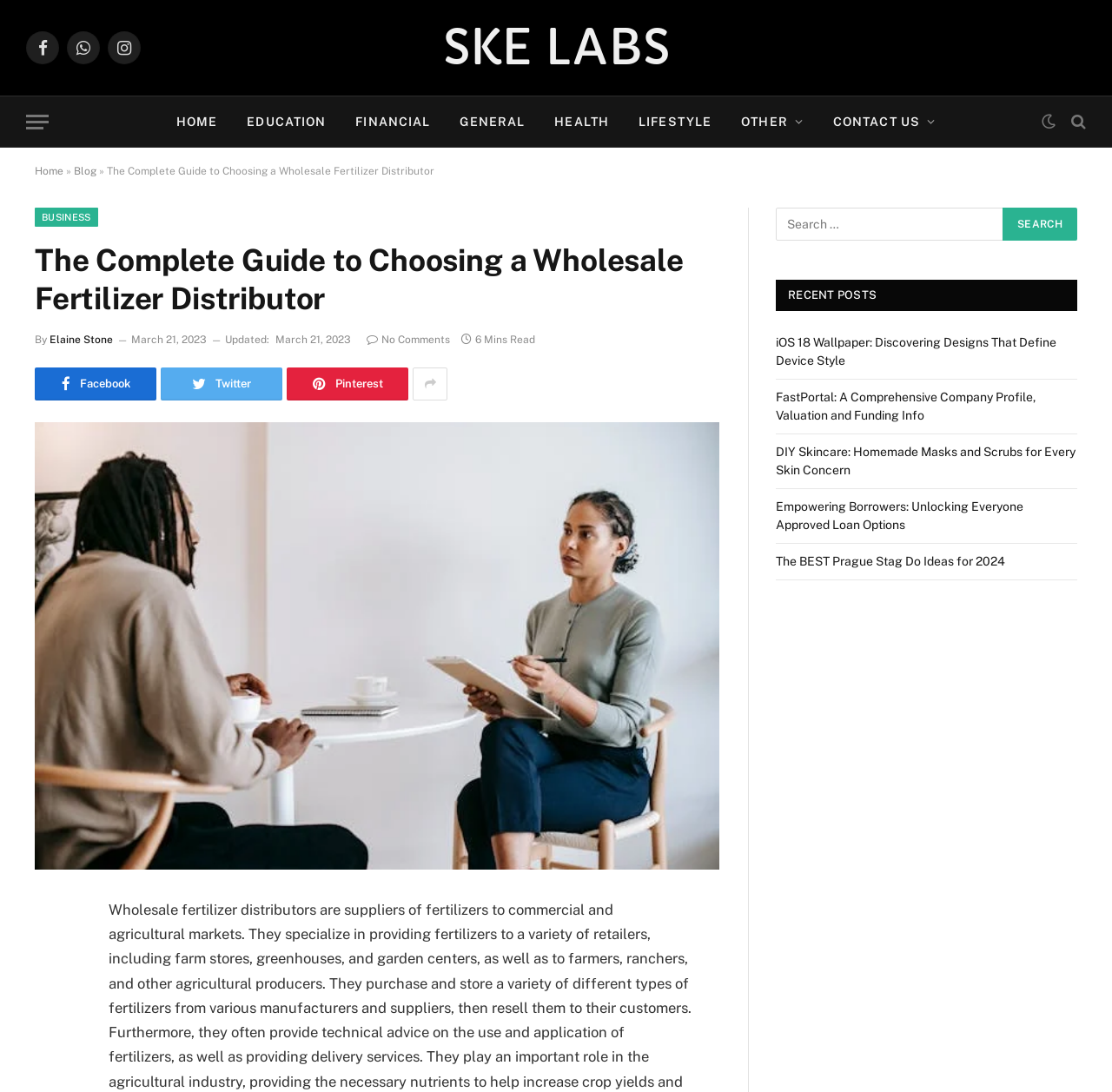What is the date of the article?
Could you please answer the question thoroughly and with as much detail as possible?

The date of the article can be found by looking at the 'Updated' section, which is located below the author's name. The date is specified as 'March 21, 2023'.